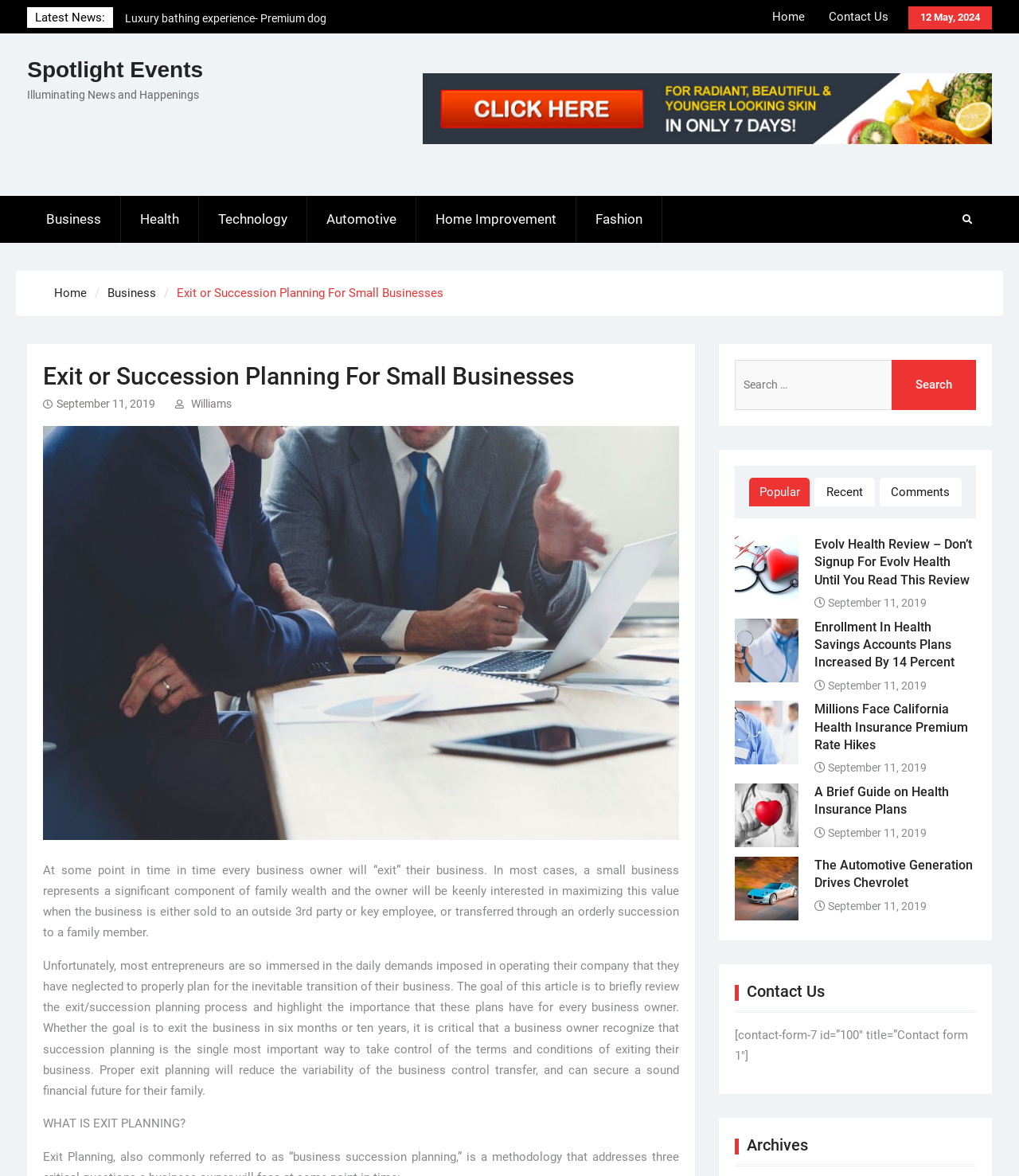Please extract the webpage's main title and generate its text content.

Exit or Succession Planning For Small Businesses